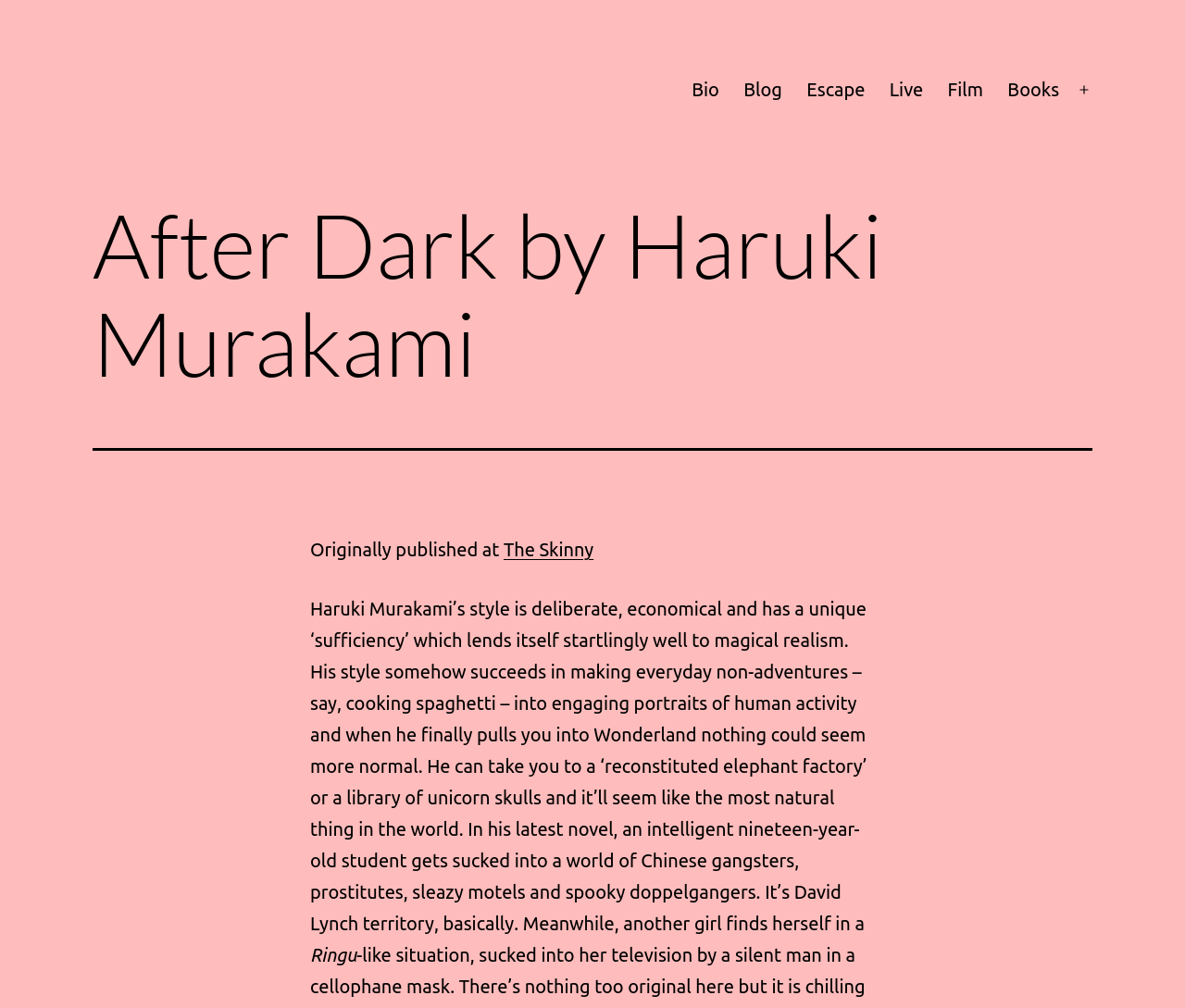Please identify the bounding box coordinates of the element that needs to be clicked to execute the following command: "learn about how the website makes money". Provide the bounding box using four float numbers between 0 and 1, formatted as [left, top, right, bottom].

None